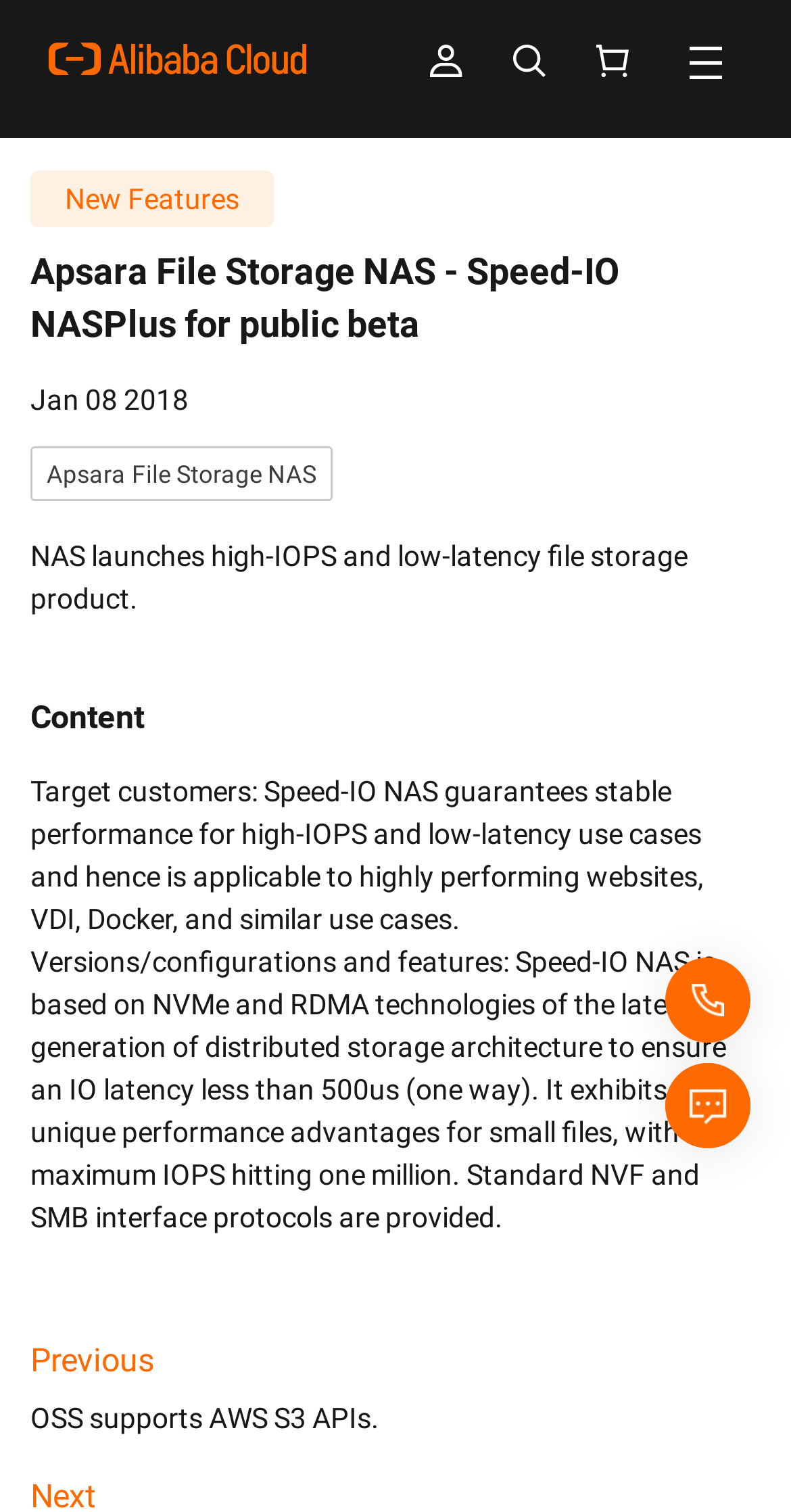Offer a detailed account of what is visible on the webpage.

The webpage is about the launch of a new file storage product, Speed-IO NASPlus, which offers high-IOPS and low-latency performance. At the top right corner, there is a button with an image. On the top left, there are three links with images, each representing a different cloud service provider, including Alibaba Cloud.

Below the top section, there is a heading that reads "Apsara File Storage NAS - Speed-IO NASPlus for public beta" followed by a date, "Jan 08 2018". Underneath, there is a link to "Apsara File Storage NAS" and a brief description of the product, which is the same as the meta description.

The main content section is headed by a "Content" title. It provides detailed information about the target customers and features of Speed-IO NAS, including its performance advantages and supported protocols. The text is divided into paragraphs, making it easy to read.

At the bottom of the page, there are two images, one of a phone and another of a logo, likely representing a company or organization. There are also several links, including one to "Previous OSS supports AWS S3 APIs."